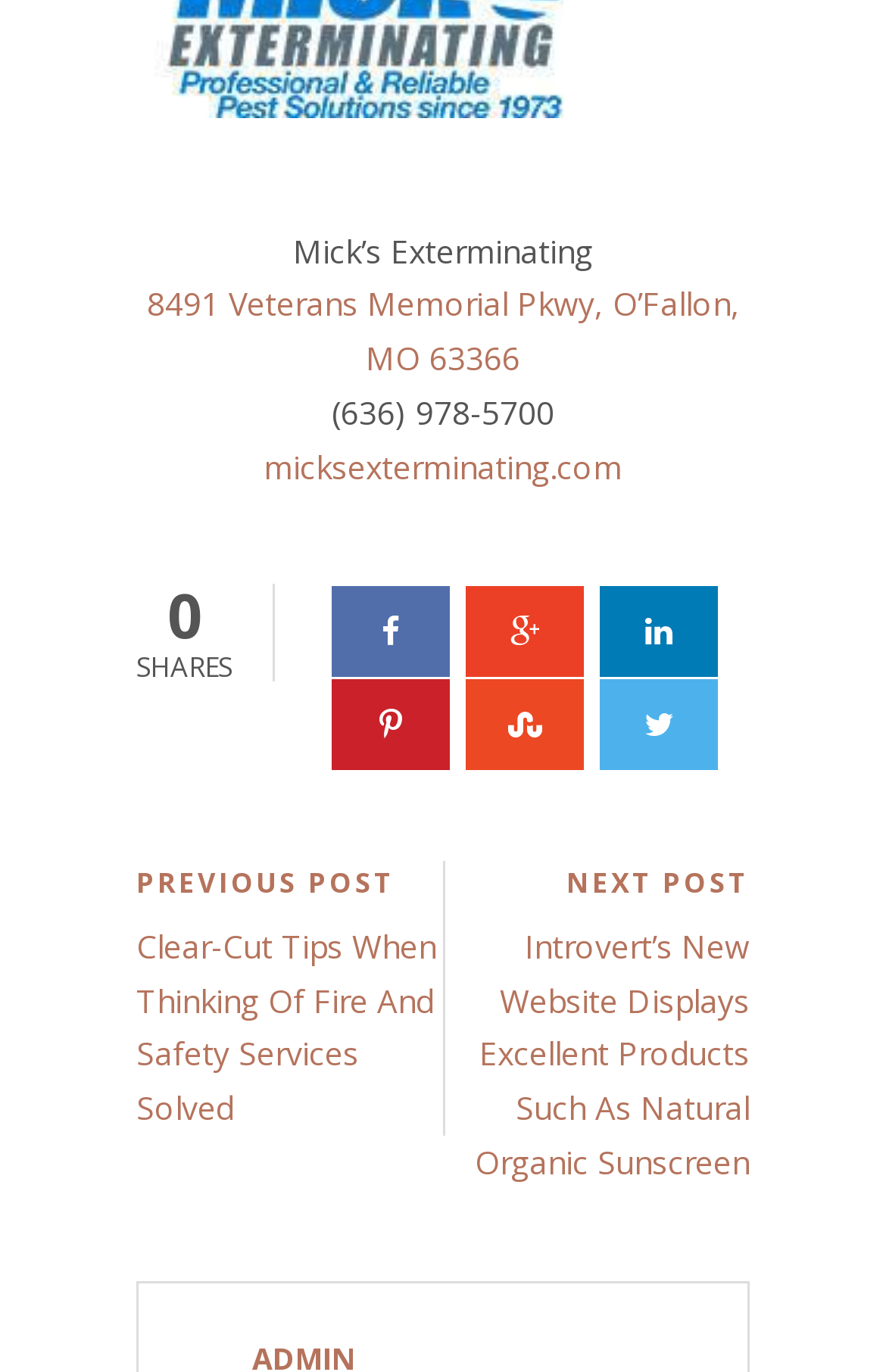Please answer the following question using a single word or phrase: 
How many social media links are there?

5